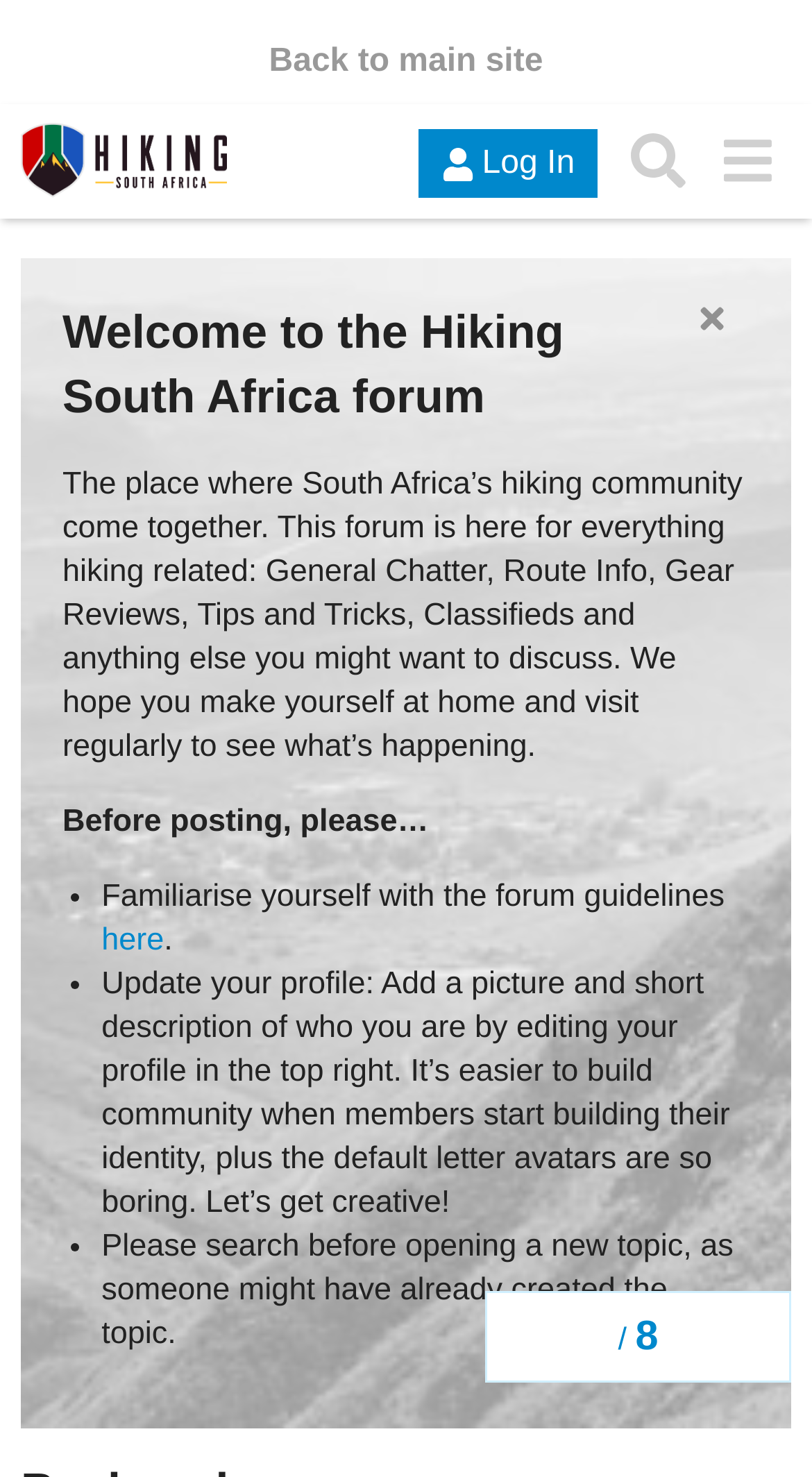Based on the element description name="your-name", identify the bounding box of the UI element in the given webpage screenshot. The coordinates should be in the format (top-left x, top-left y, bottom-right x, bottom-right y) and must be between 0 and 1.

None